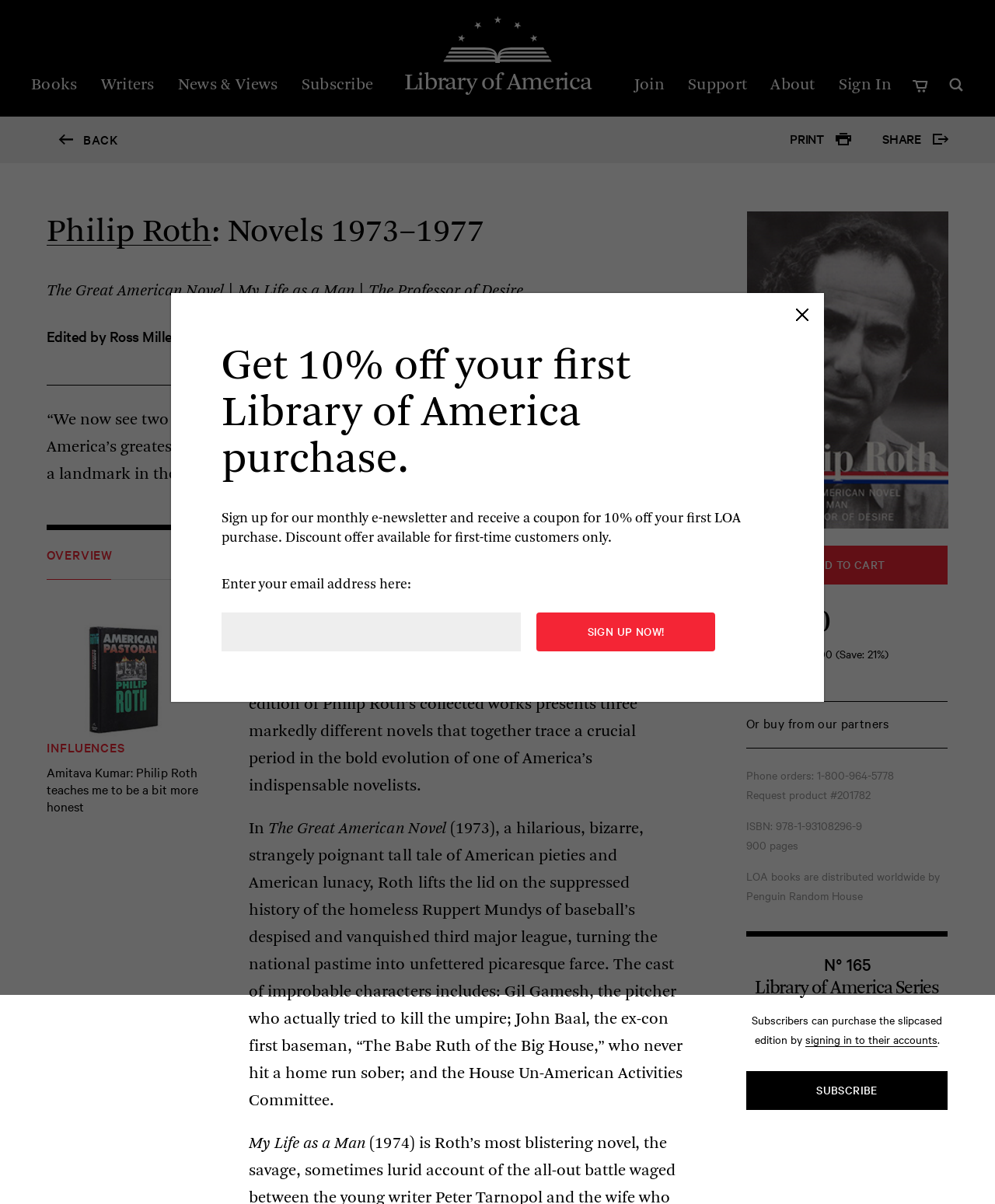What is the author of the novels?
Based on the image, answer the question in a detailed manner.

I found the answer by looking at the heading 'Philip Roth : Novels 1973–1977' and the link 'Philip Roth' inside it, which suggests that Philip Roth is the author of the novels.